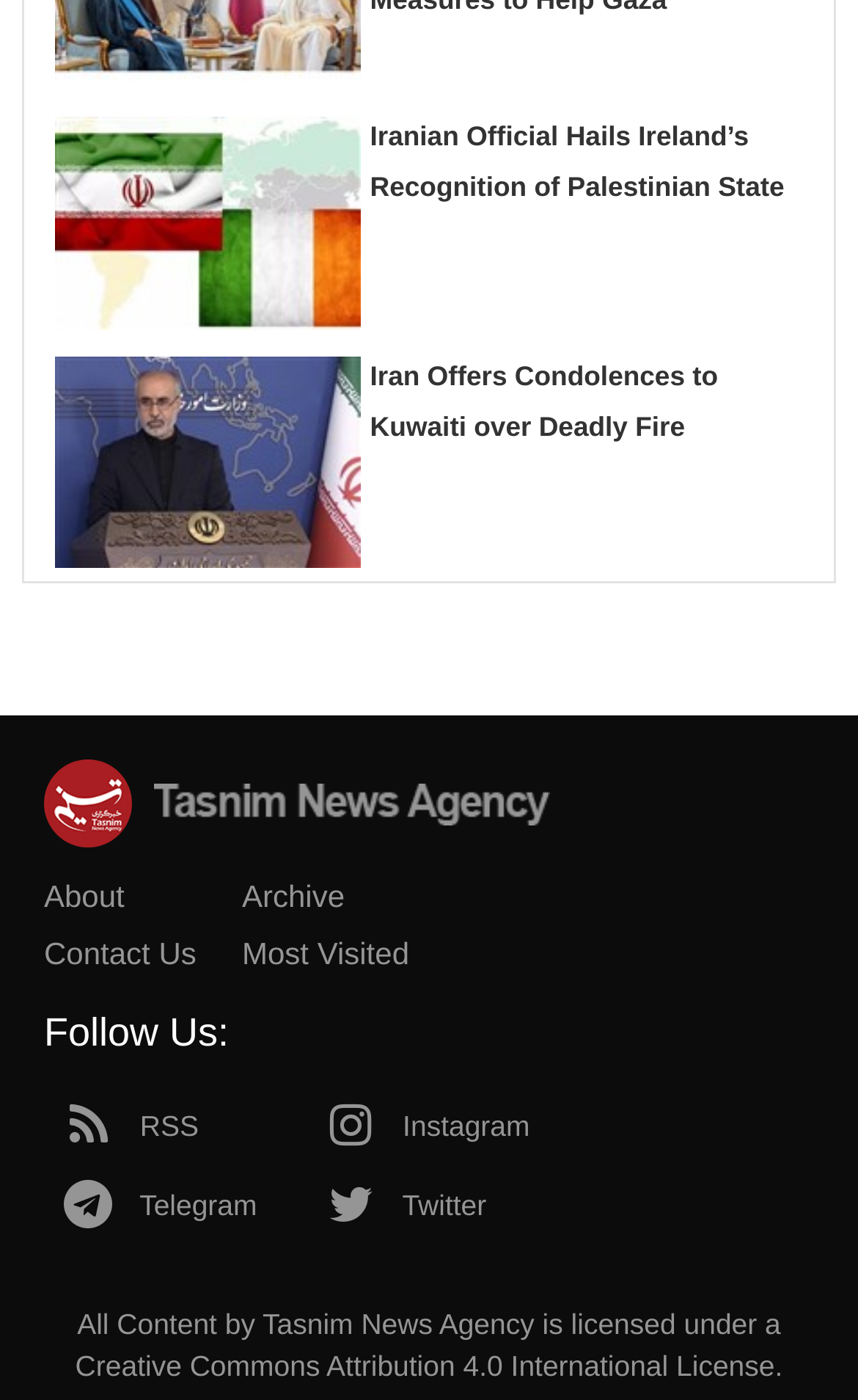Identify the bounding box coordinates of the element to click to follow this instruction: 'Follow Tasnim News Agency on Twitter'. Ensure the coordinates are four float values between 0 and 1, provided as [left, top, right, bottom].

[0.357, 0.843, 0.567, 0.874]